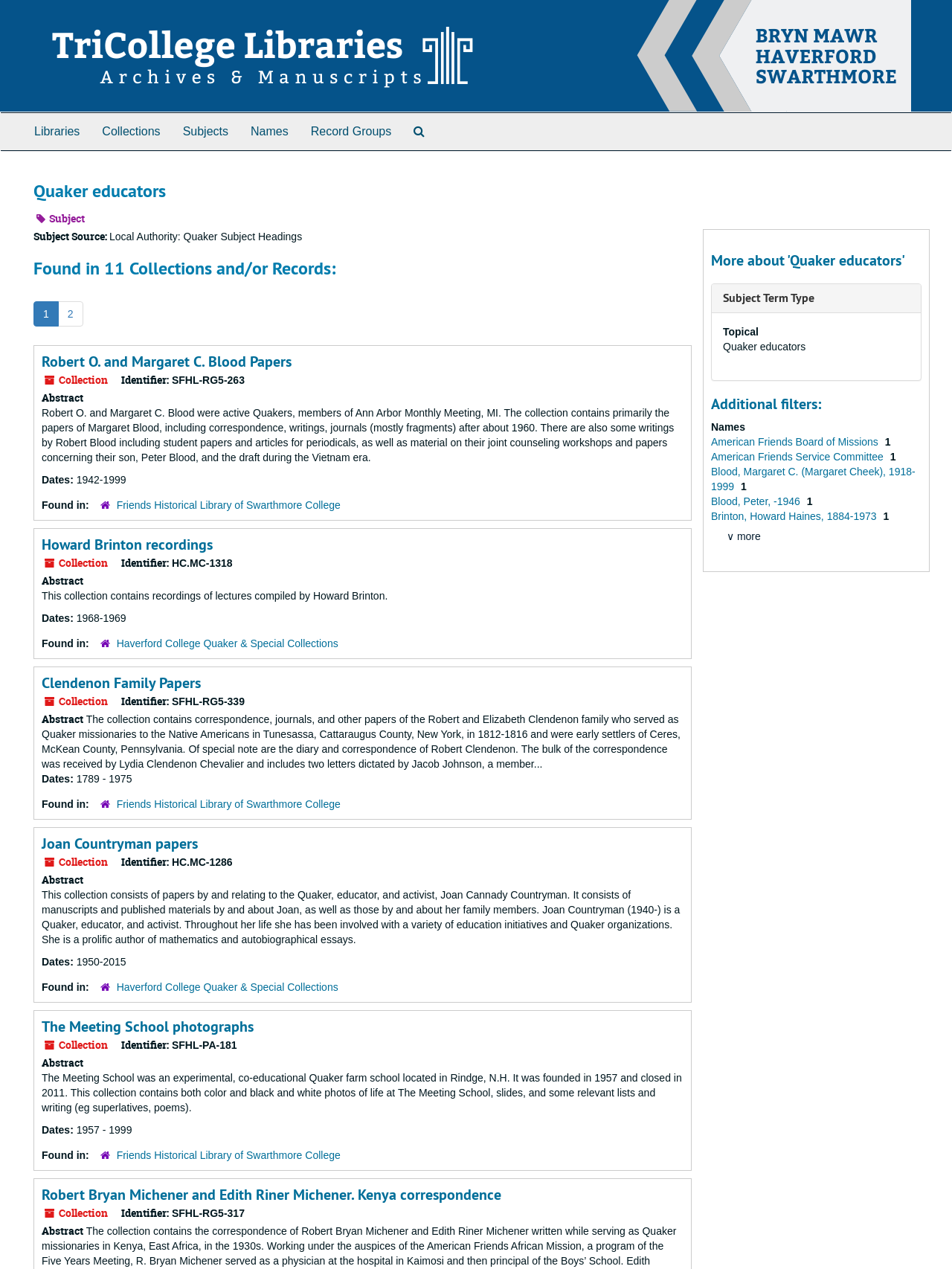Locate the UI element that matches the description Record Groups in the webpage screenshot. Return the bounding box coordinates in the format (top-left x, top-left y, bottom-right x, bottom-right y), with values ranging from 0 to 1.

[0.315, 0.089, 0.423, 0.118]